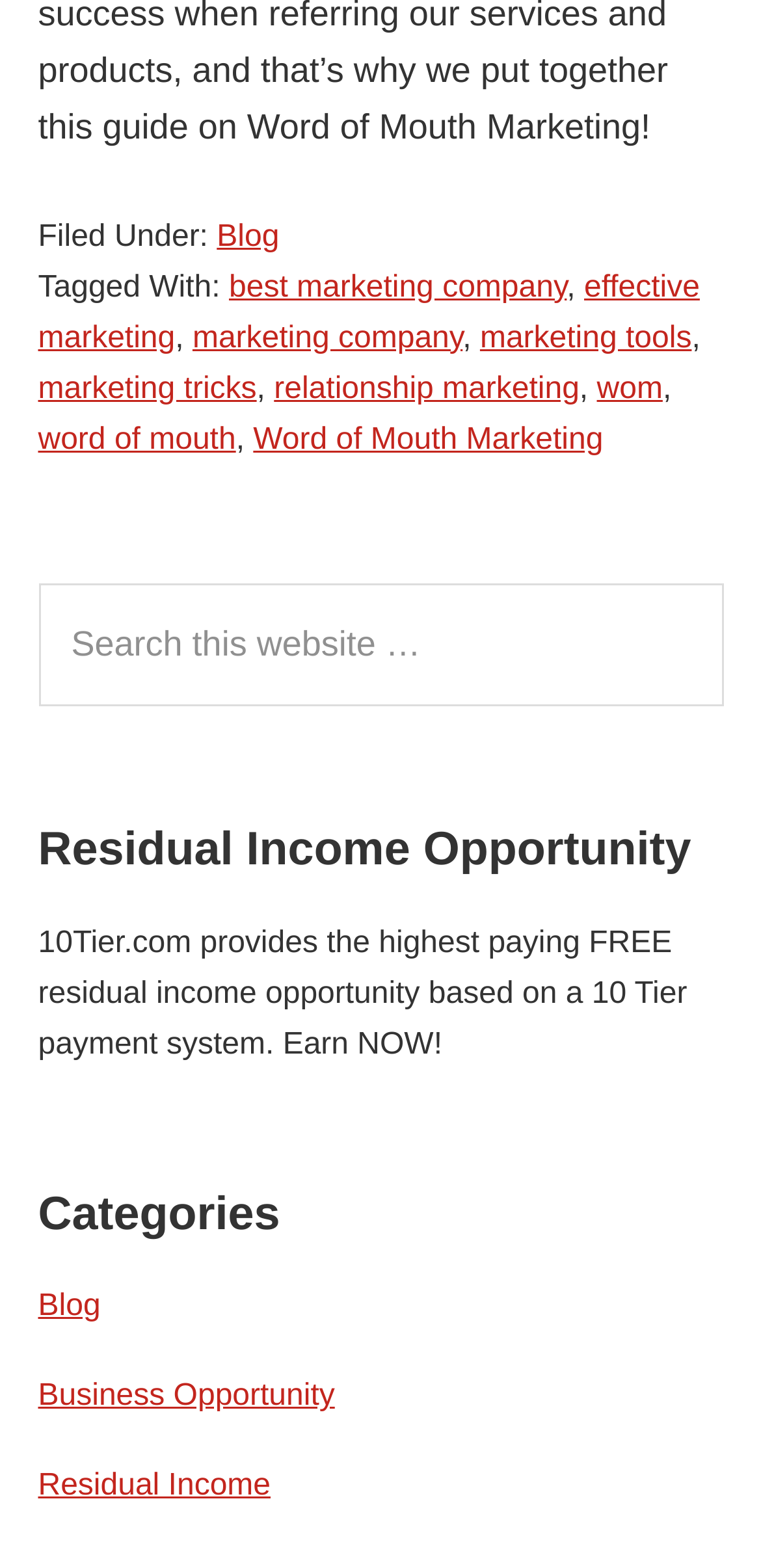How many links are there in the footer section?
Utilize the information in the image to give a detailed answer to the question.

The footer section has 9 links, including 'Blog', 'best marketing company', 'effective marketing', and others, which are related to marketing and the website's content.